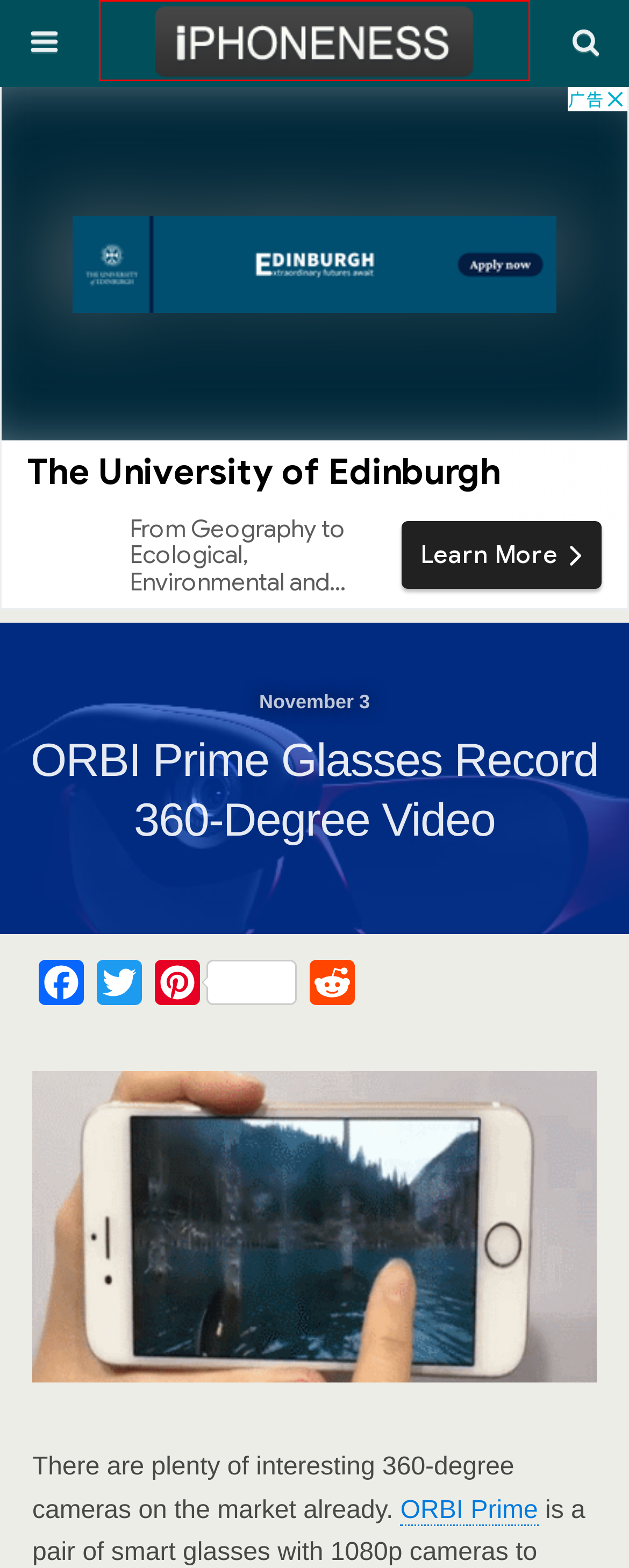Provided is a screenshot of a webpage with a red bounding box around an element. Select the most accurate webpage description for the page that appears after clicking the highlighted element. Here are the candidates:
A. PETKIT PuroBot Ultra AI Robotic Litter Box with Camera, App -
B. ORBI Prime: The First 360 Video Recording Eyewear.
C. glasses Archives - iPhoneNess
D. Virtual Reality Coverage - iPhoneNess
E. 45+ Amazon Alexa-Enabled Smart Home Devices for iOS Users -
F. Wearables Coverage - iPhoneNess
G. Latest iPhone News, iPhone Accessories, and Top iOS Apps - iPhoneness.com
H. Yeedi C12 PRO Plus App Smart 8000Pa Robot Vacuum & Mop -

G